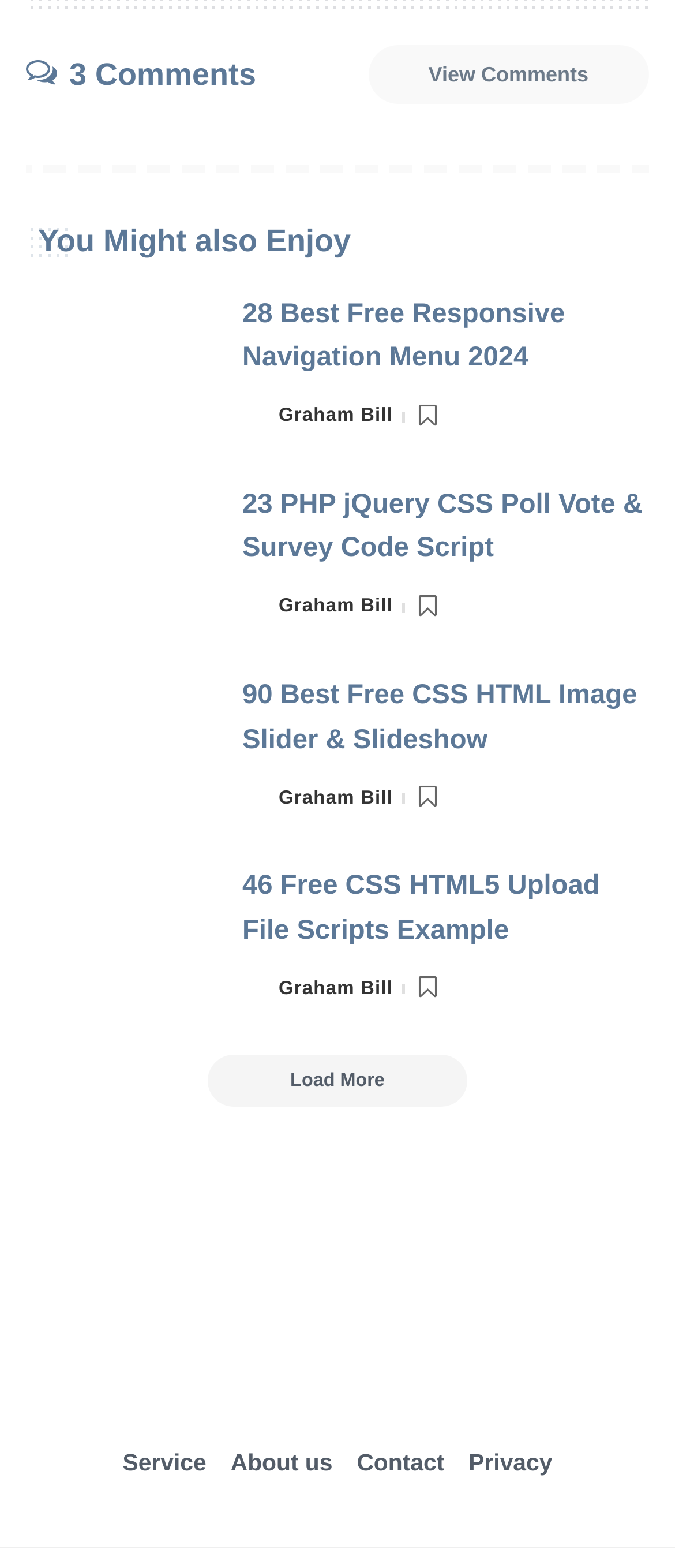Give a one-word or short-phrase answer to the following question: 
How many types of scripts are mentioned in the third article?

Image Slider & Slideshow